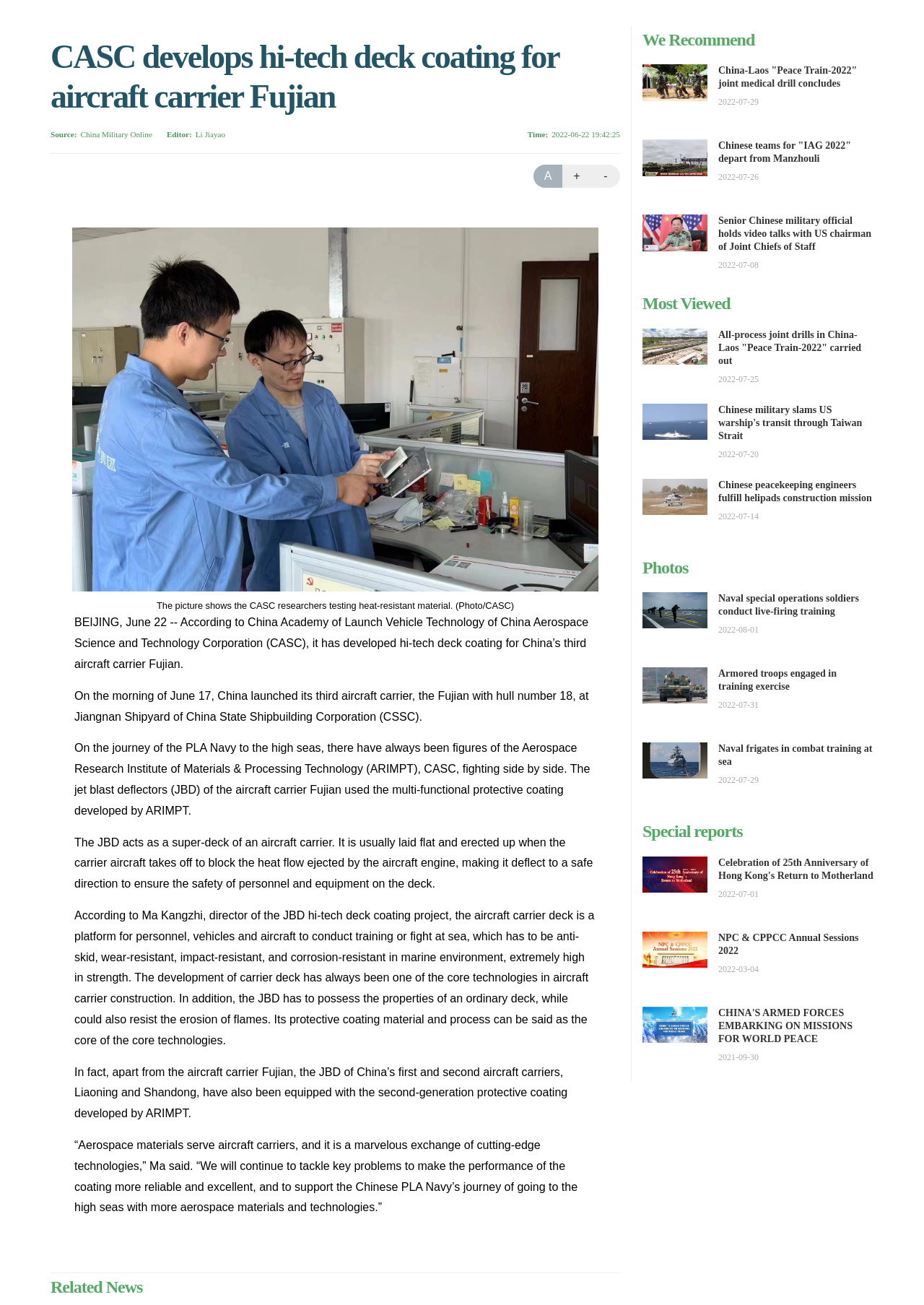When was the China-Laos 'Peace Train-2022' joint medical drill concluded?
Carefully examine the image and provide a detailed answer to the question.

The article mentions that the China-Laos 'Peace Train-2022' joint medical drill concluded on 2022-07-29, and provides a link to the related news article.